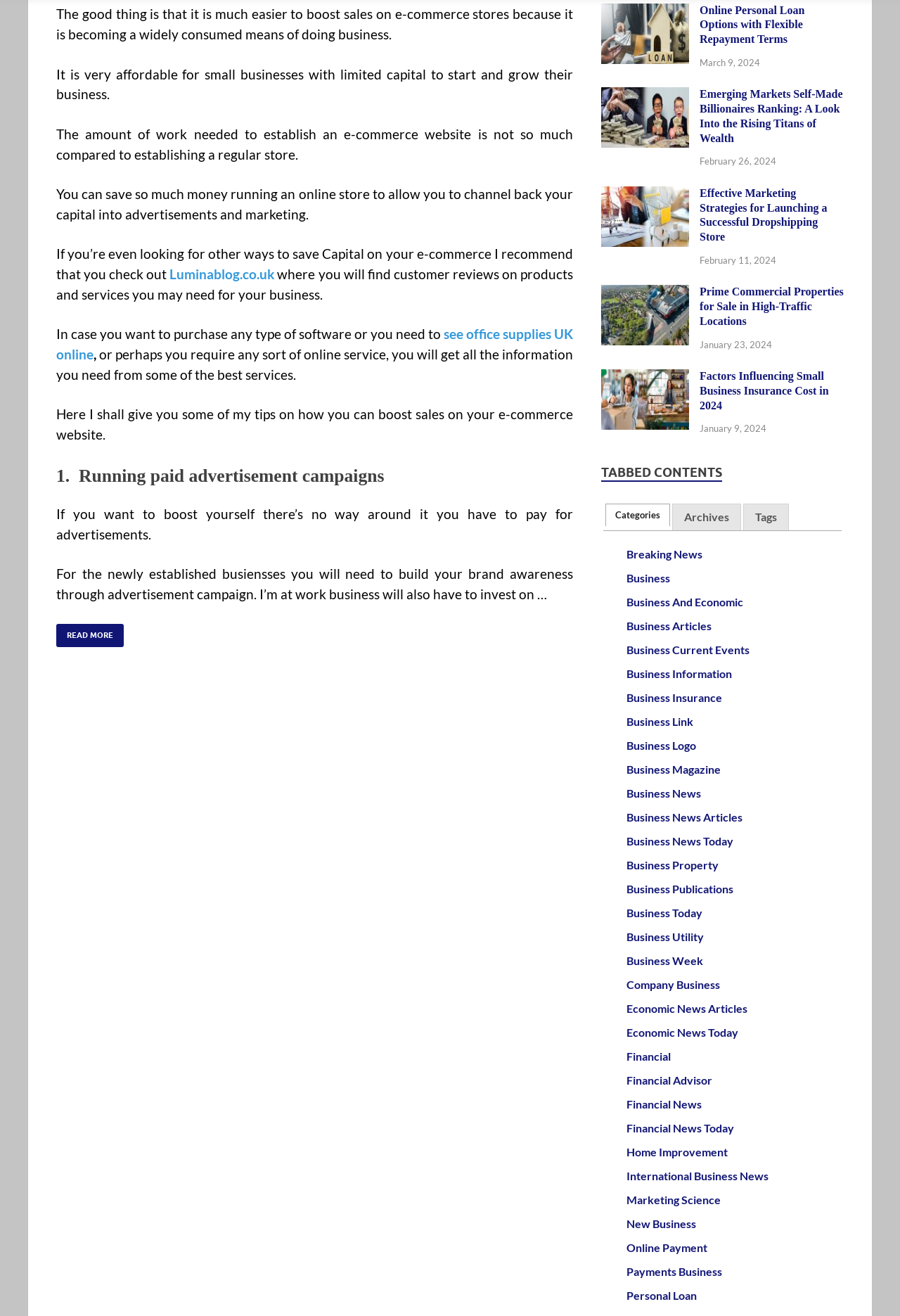Indicate the bounding box coordinates of the element that must be clicked to execute the instruction: "Visit 'Luminablog.co.uk'". The coordinates should be given as four float numbers between 0 and 1, i.e., [left, top, right, bottom].

[0.189, 0.202, 0.305, 0.214]